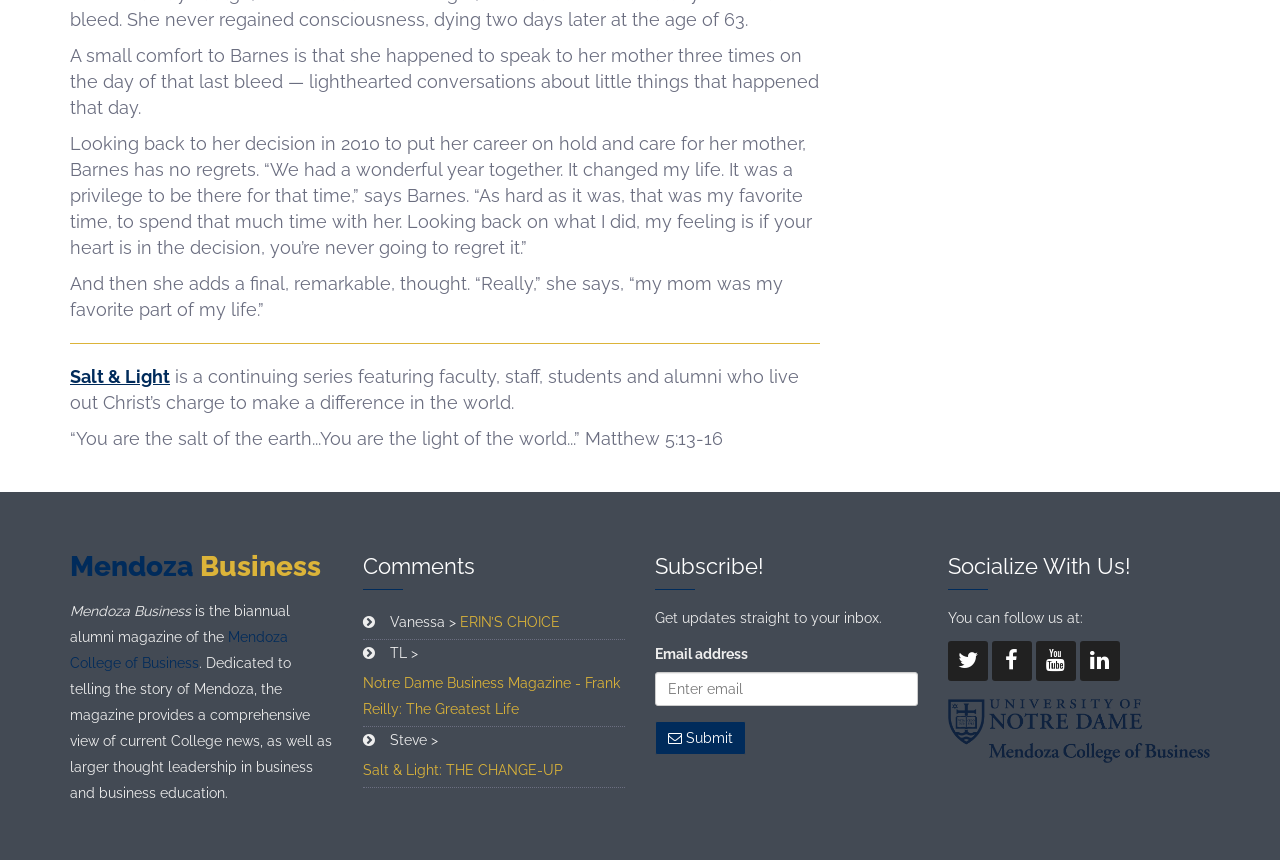How many social media platforms are listed?
Answer with a single word or phrase by referring to the visual content.

4